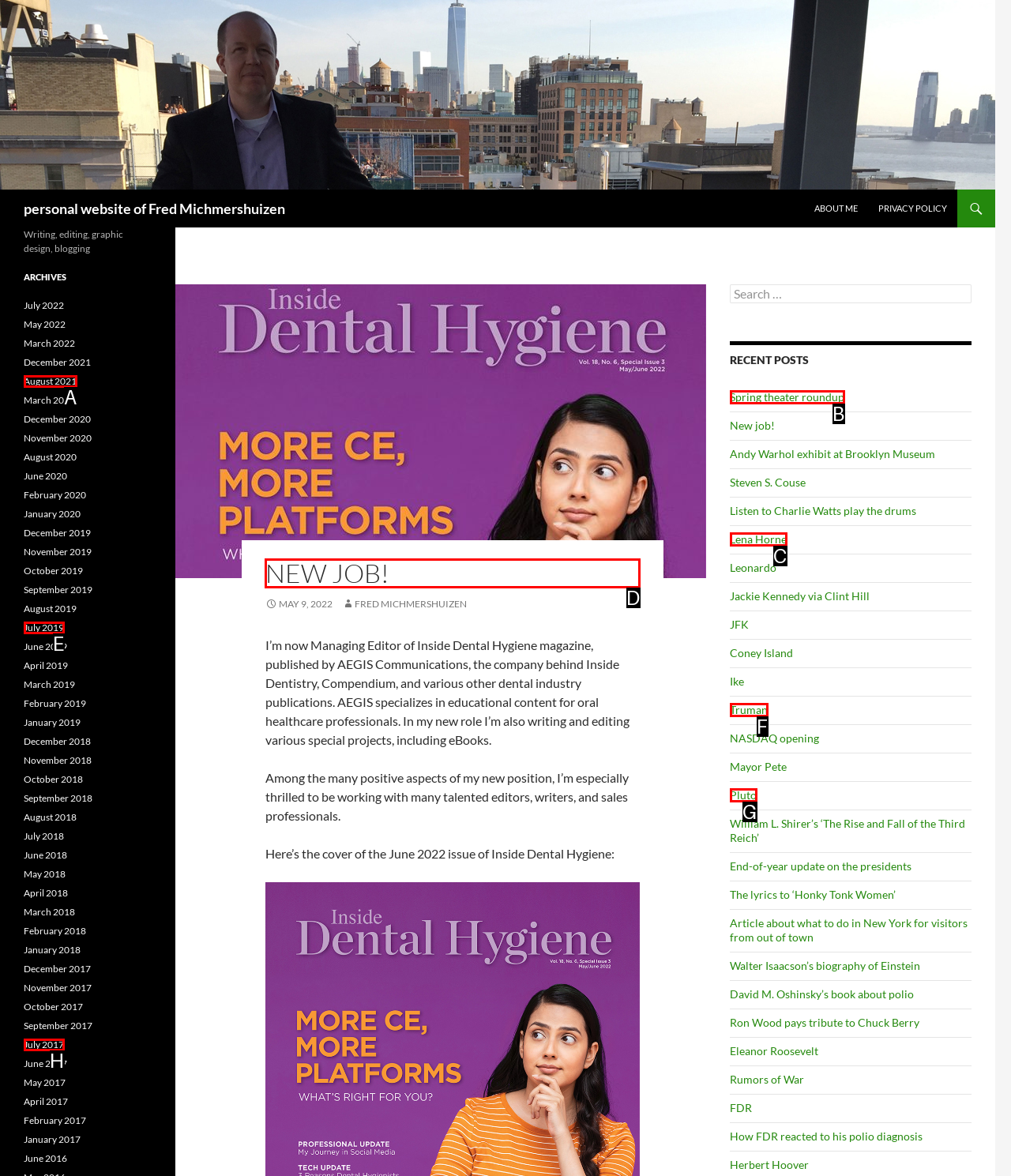Specify the letter of the UI element that should be clicked to achieve the following: Read about the new job
Provide the corresponding letter from the choices given.

D